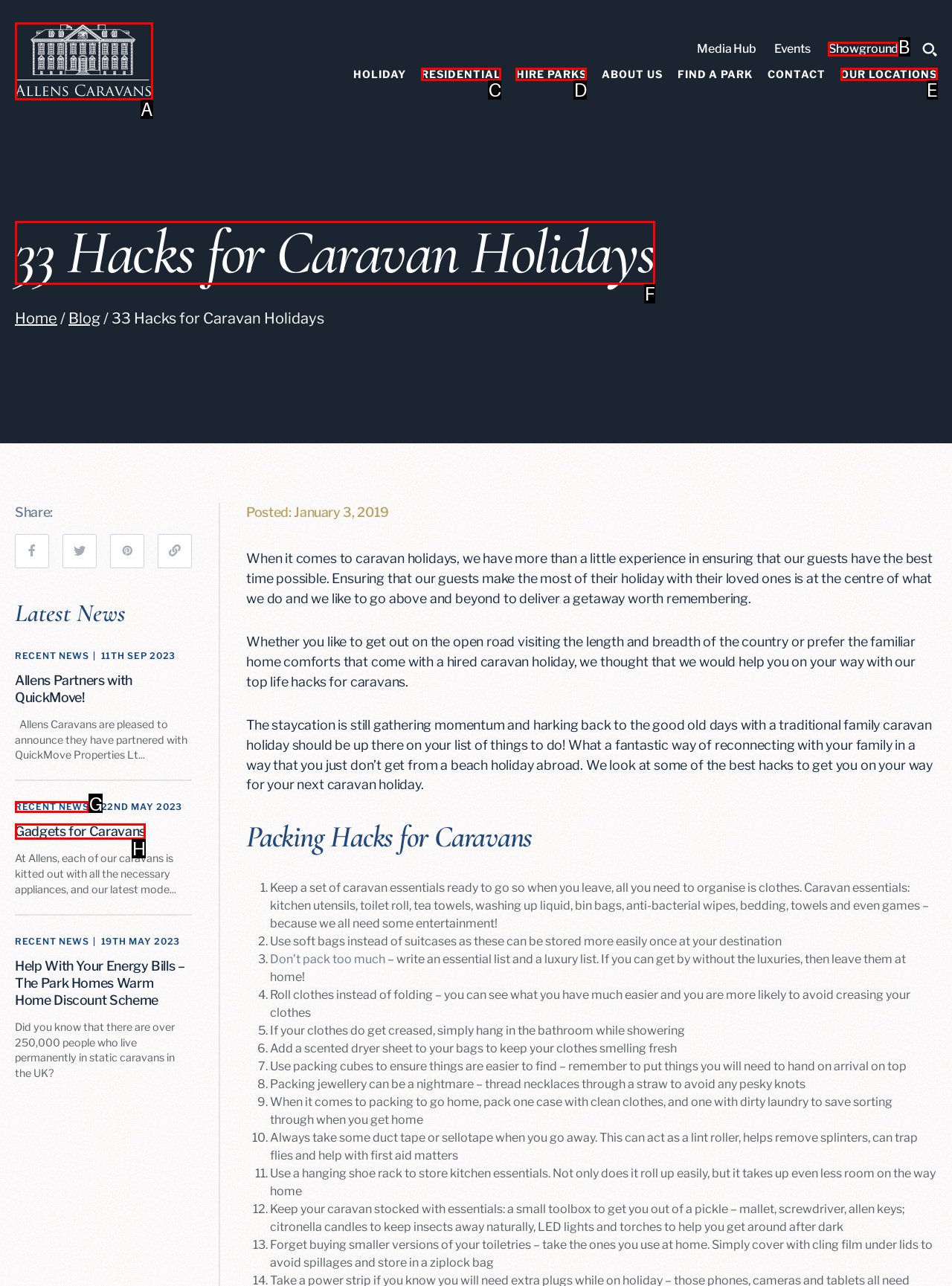Identify the correct lettered option to click in order to perform this task: Read '33 Hacks for Caravan Holidays'. Respond with the letter.

F